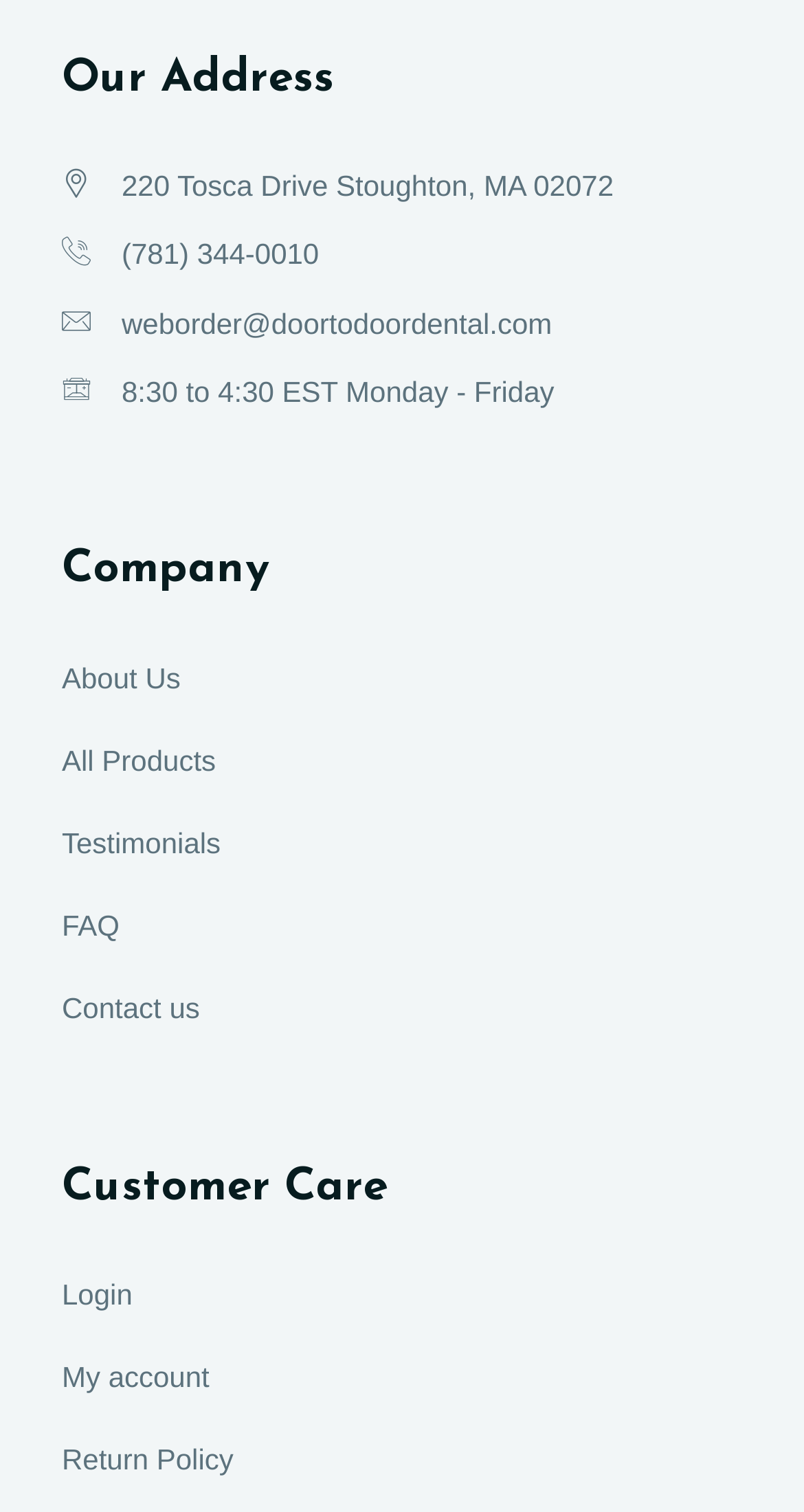Please answer the following question using a single word or phrase: 
What are the company's business hours?

8:30 to 4:30 EST Monday - Friday